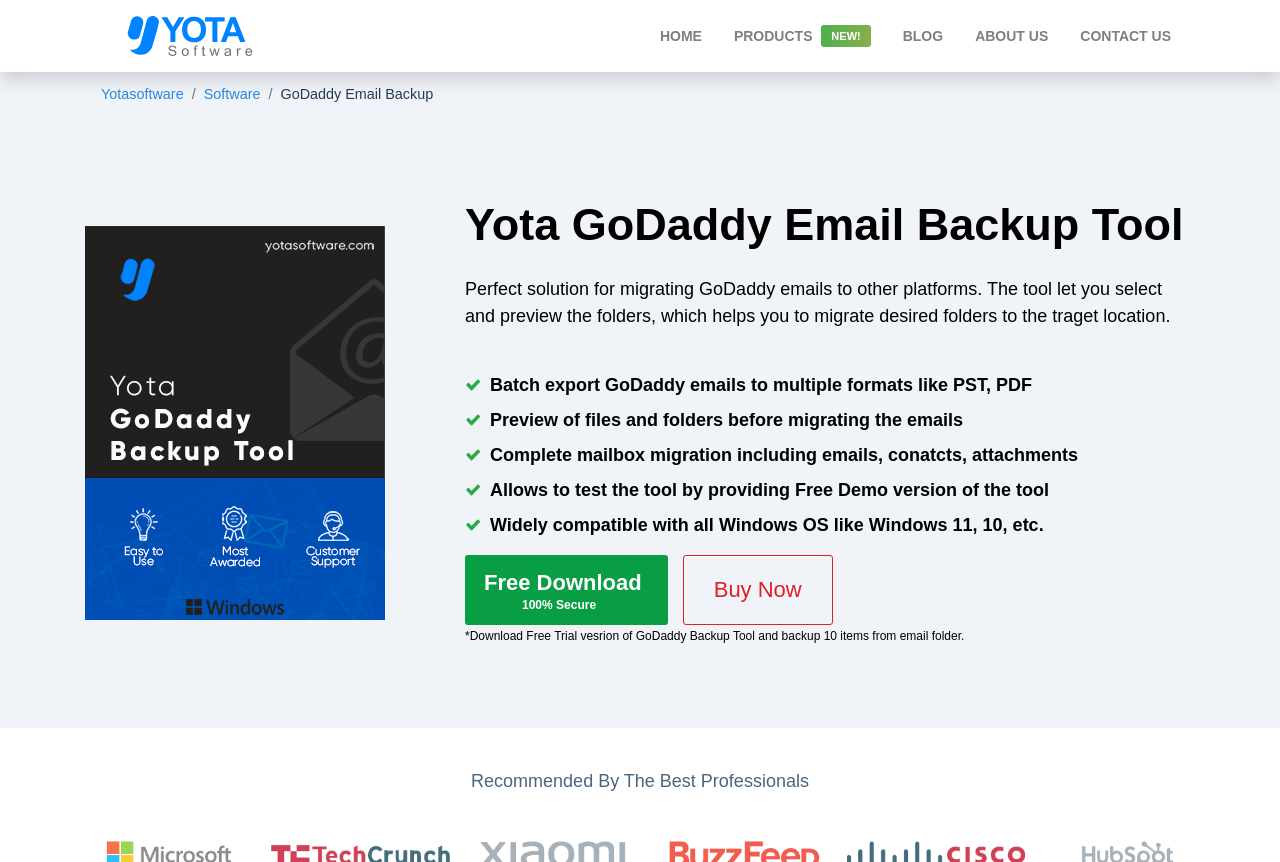Pinpoint the bounding box coordinates of the clickable area necessary to execute the following instruction: "Buy the tool now". The coordinates should be given as four float numbers between 0 and 1, namely [left, top, right, bottom].

[0.533, 0.643, 0.651, 0.725]